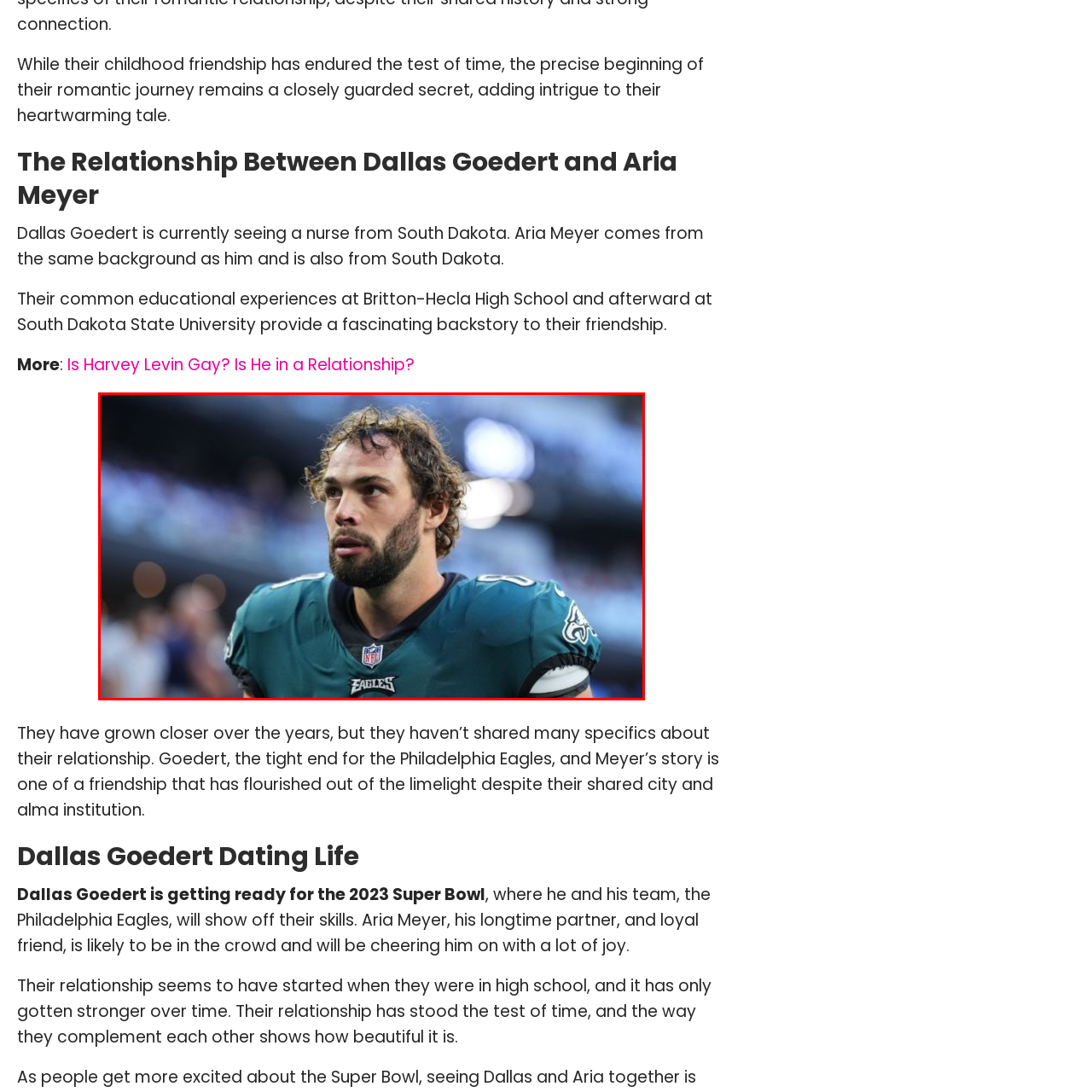Refer to the image marked by the red boundary and provide a single word or phrase in response to the question:
What is the name of Dallas Goedert's partner?

Aria Meyer